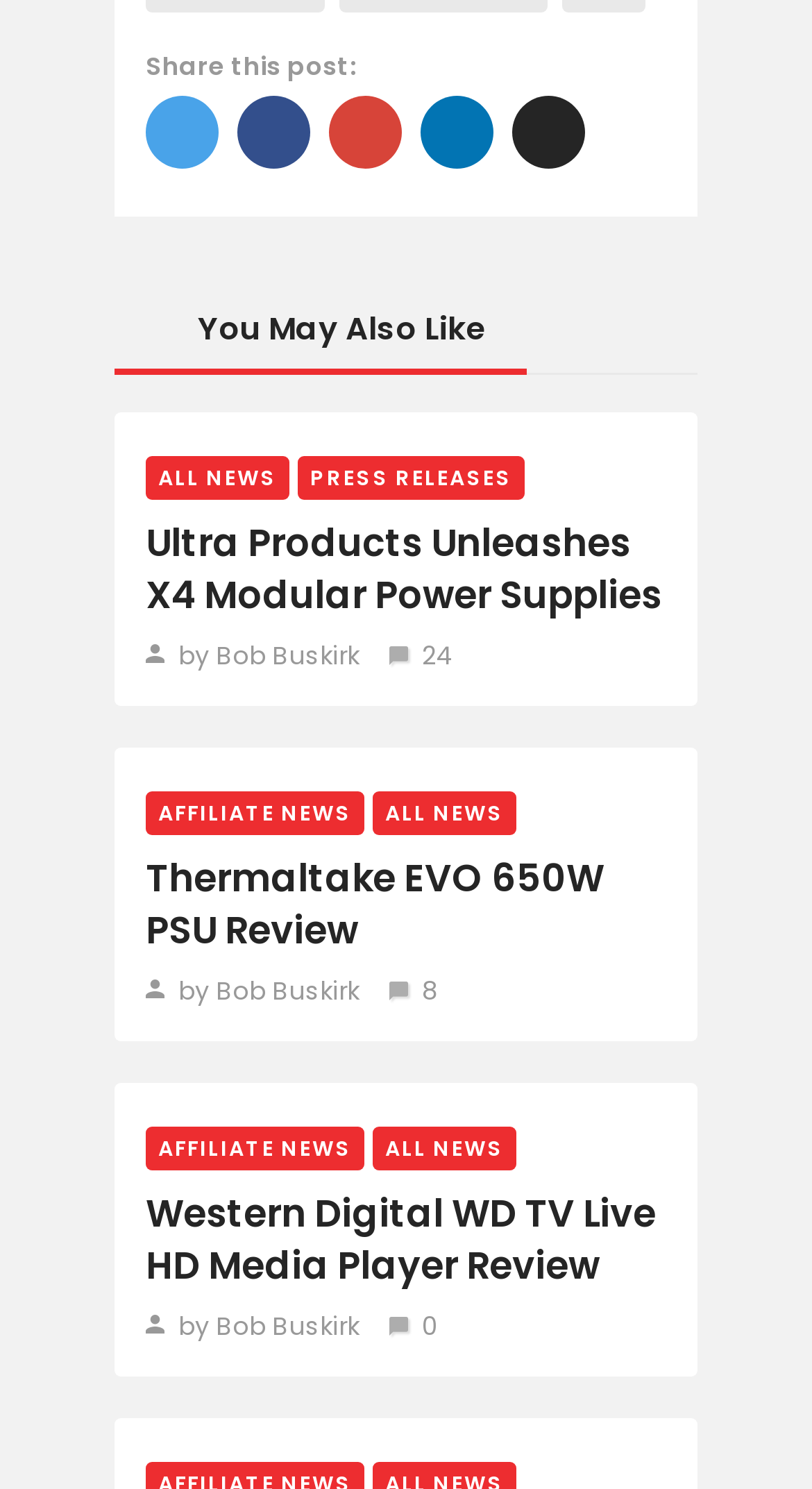How many news categories are there?
Please use the image to deliver a detailed and complete answer.

I counted the number of links under the 'You May Also Like' heading, which are 'ALL NEWS', 'PRESS RELEASES', and 'AFFILIATE NEWS', so there are 3 news categories.